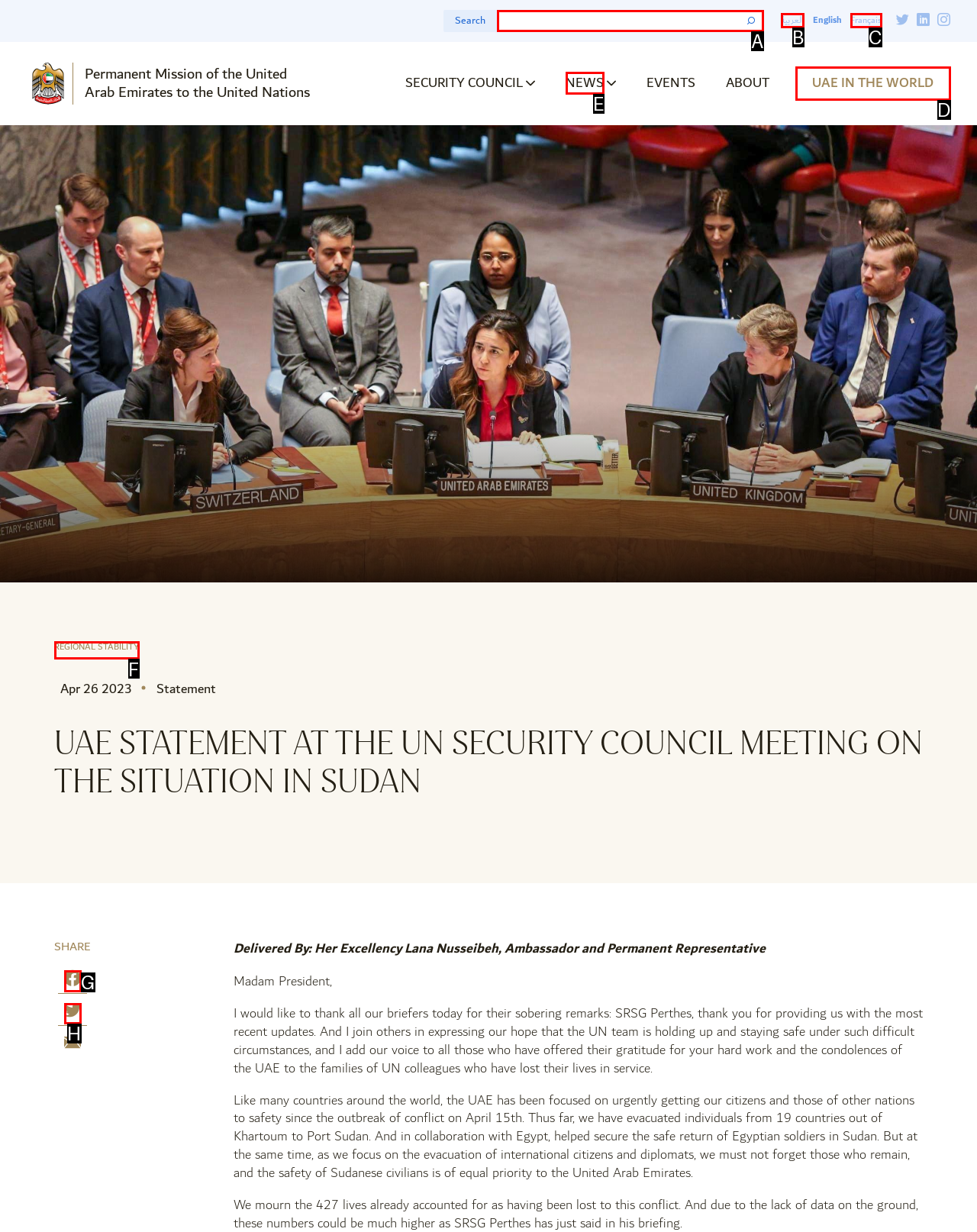Determine which HTML element I should select to execute the task: Share on Facebook
Reply with the corresponding option's letter from the given choices directly.

G